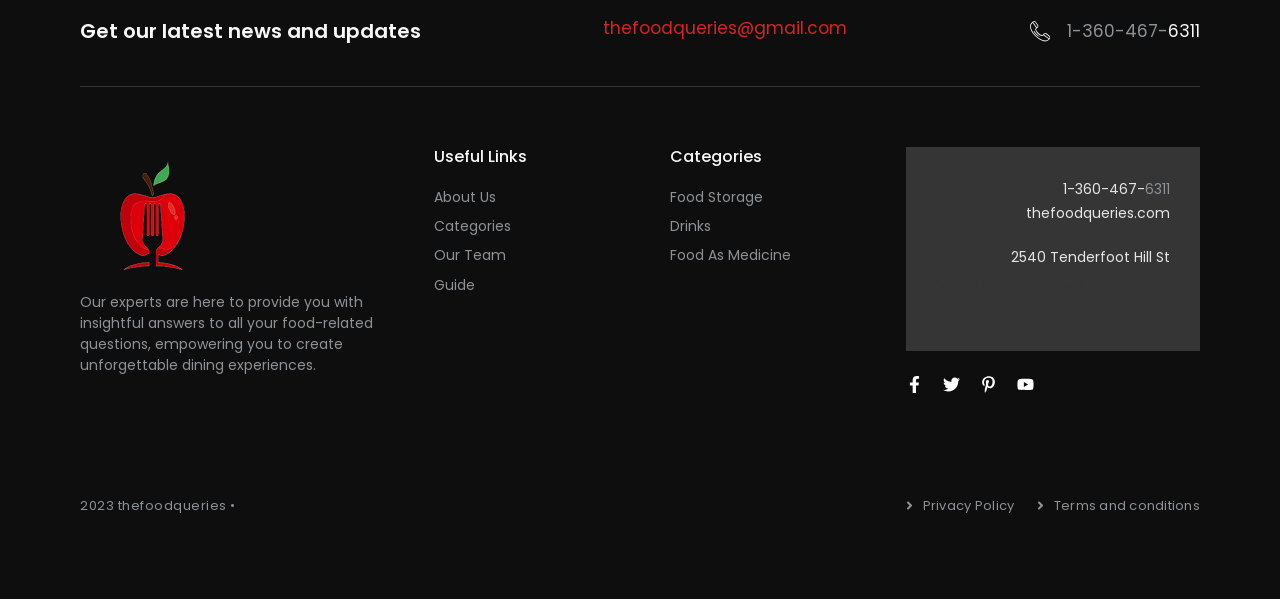What is the address of thefoodqueries provided on the webpage?
Use the information from the image to give a detailed answer to the question.

The address is found in the bottom section of the webpage, next to the phone number and email address.